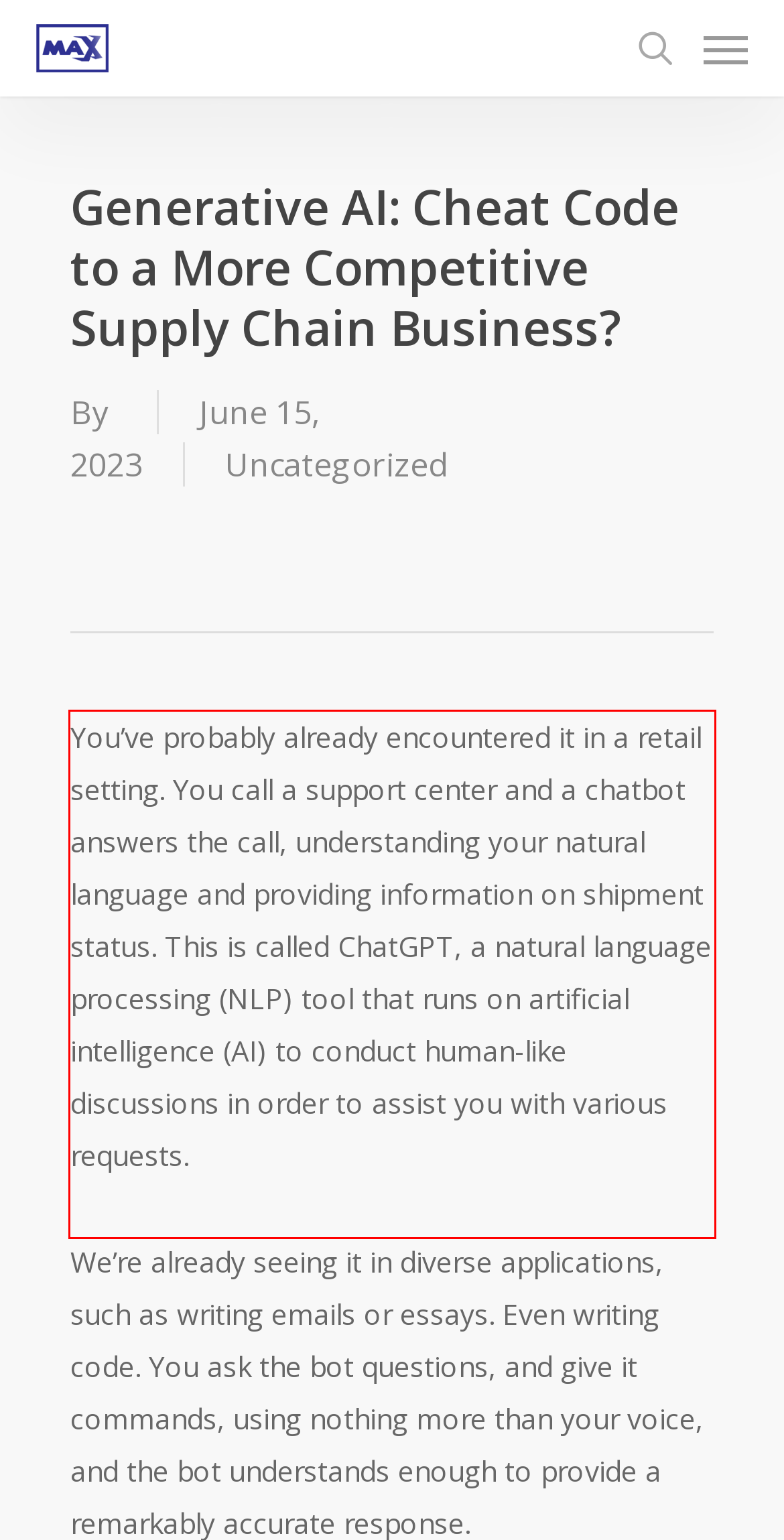Given a webpage screenshot with a red bounding box, perform OCR to read and deliver the text enclosed by the red bounding box.

You’ve probably already encountered it in a retail setting. You call a support center and a chatbot answers the call, understanding your natural language and providing information on shipment status. This is called ChatGPT, a natural language processing (NLP) tool that runs on artificial intelligence (AI) to conduct human-like discussions in order to assist you with various requests.